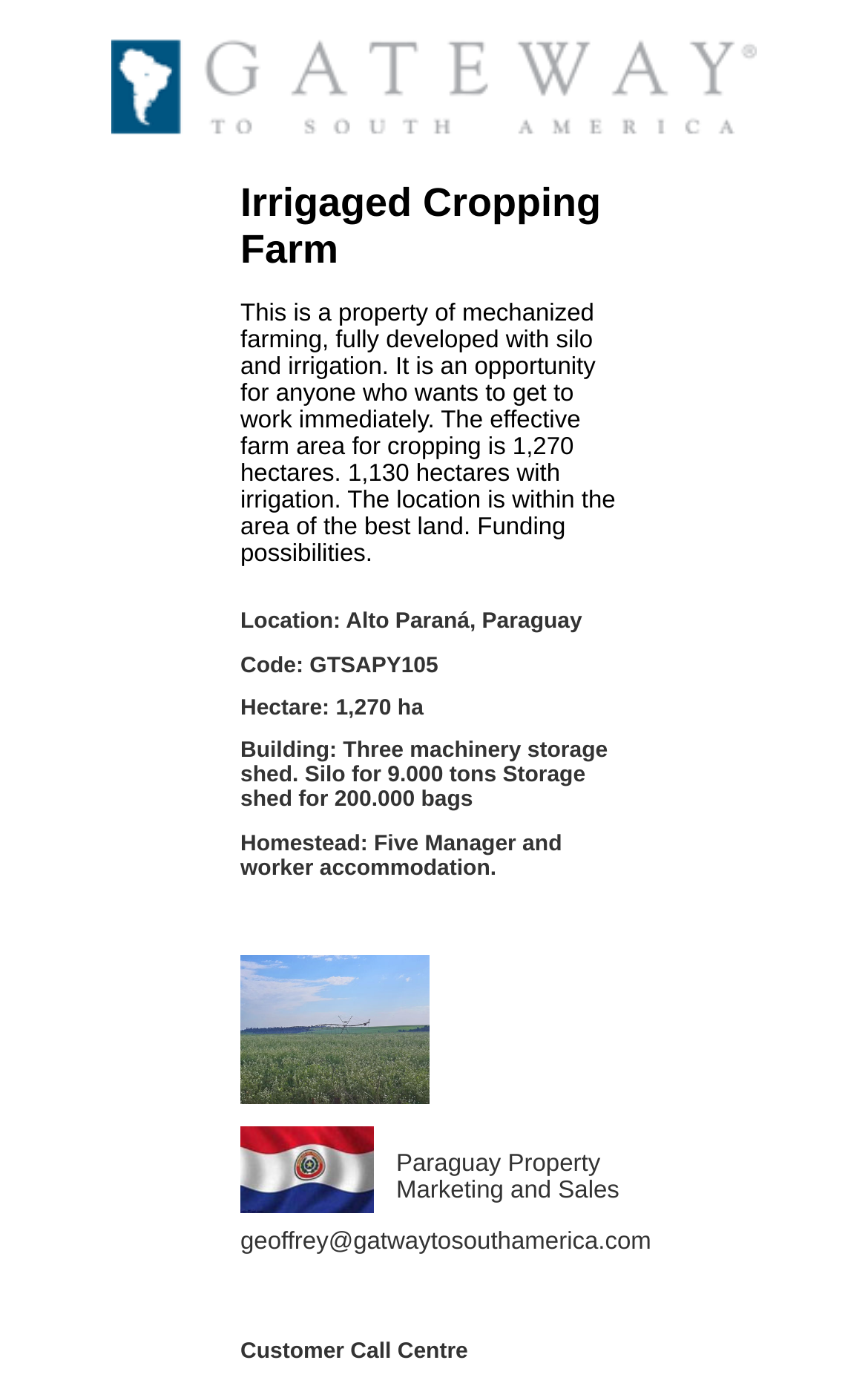Identify and provide the text content of the webpage's primary headline.

Irrigaged Cropping Farm